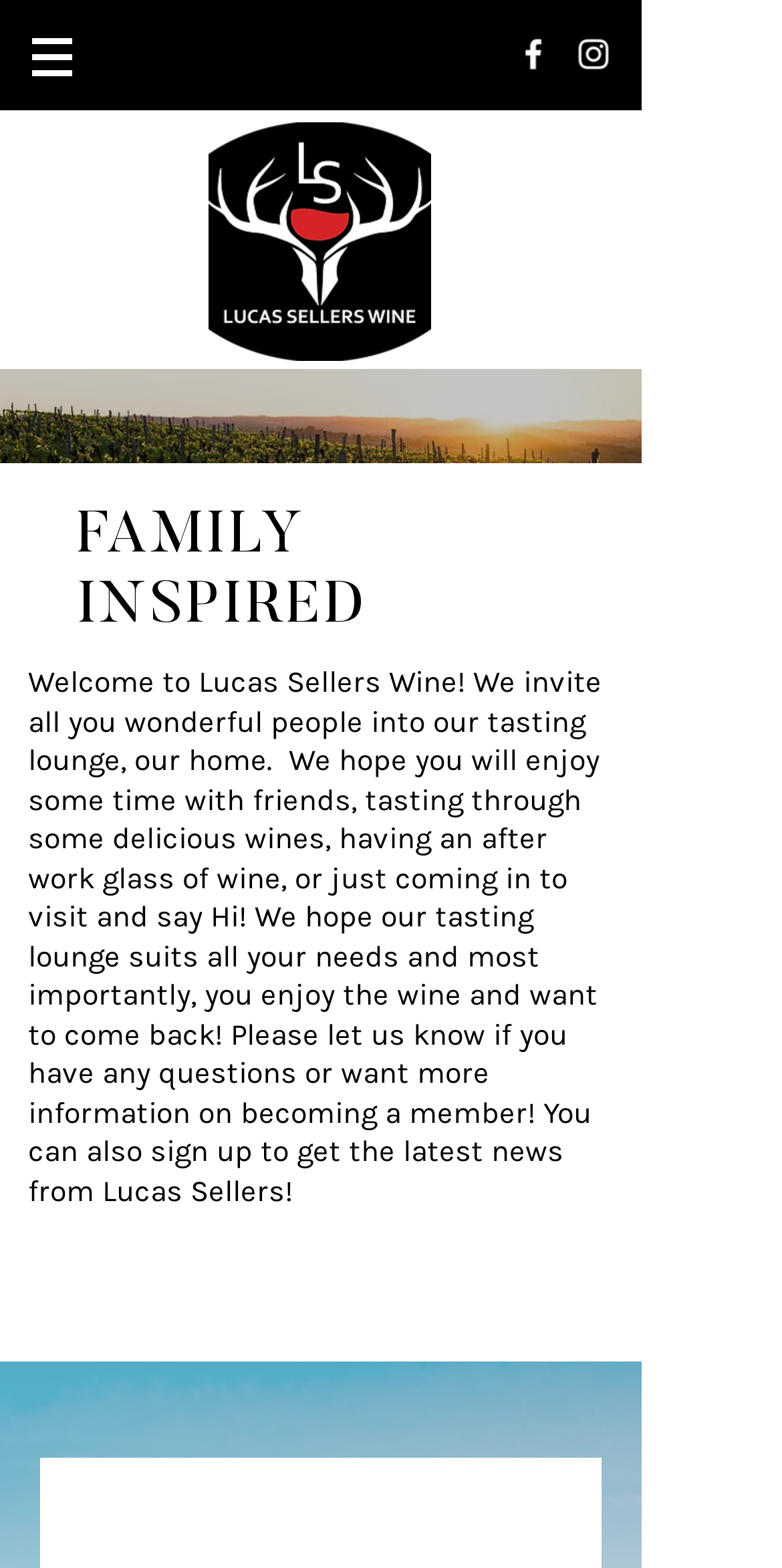What type of business is Lucas Sellers Wine?
Please describe in detail the information shown in the image to answer the question.

Based on the webpage, I can see that Lucas Sellers Wine is a family-owned business, and the static text on the page mentions a tasting lounge, which suggests that it is a winery and tasting room.